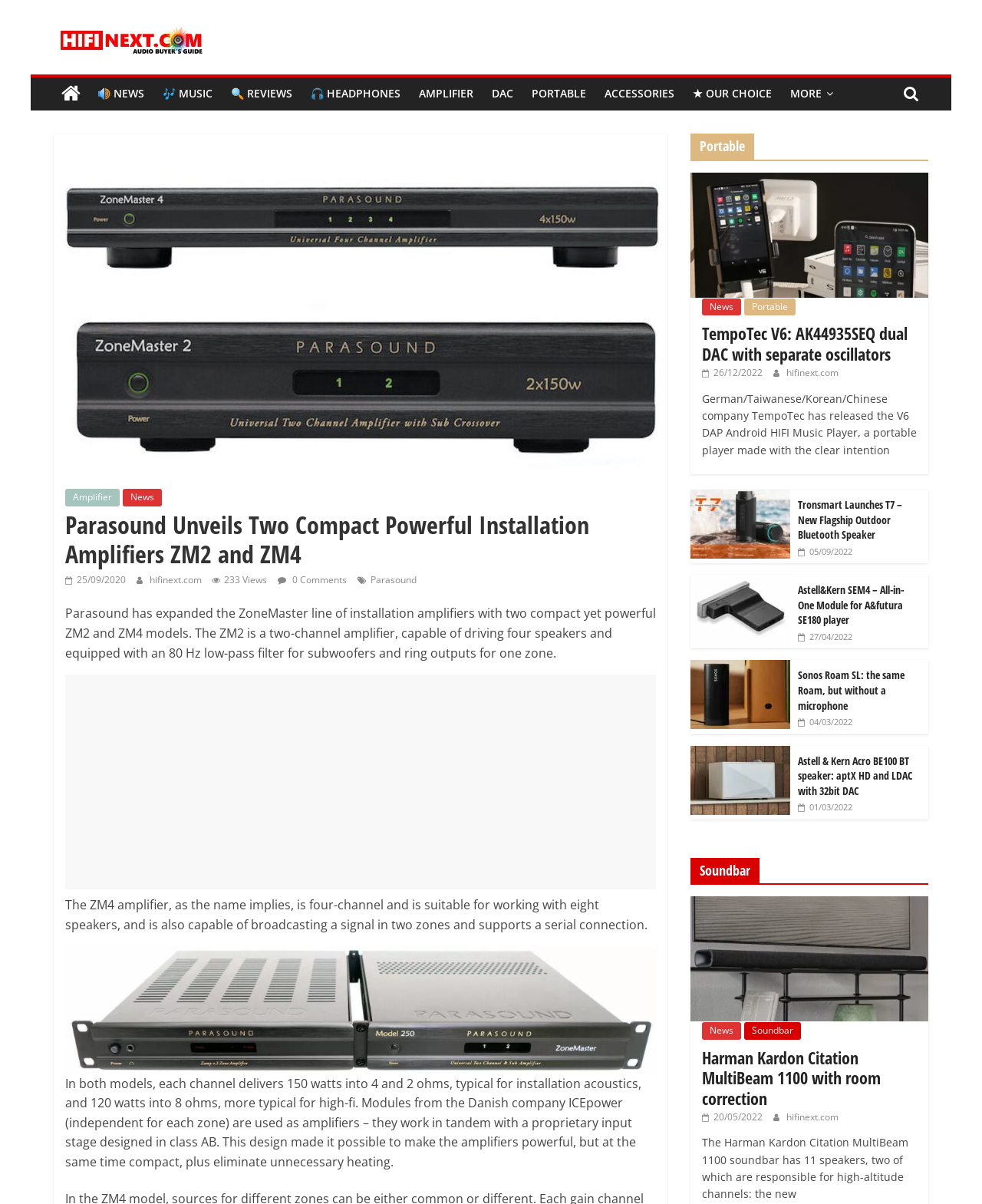Summarize the webpage in an elaborate manner.

The webpage is about HiFiNext, an audio buyer's guide. At the top, there is a navigation menu with links to different categories such as NEWS, MUSIC, REVIEWS, HEADPHONES, AMPLIFIER, DAC, PORTABLE, and ACCESSORIES. Below the navigation menu, there is a header with the title "Parasound Unveils Two Compact Powerful Installation Amplifiers ZM2 and ZM4" and a link to the article.

The main content of the webpage is divided into two sections. The first section is about the Parasound ZM2 and ZM4 amplifiers, with an image of the amplifiers and a detailed description of their features and specifications. The text explains that the ZM2 is a two-channel amplifier, while the ZM4 is a four-channel amplifier, and both models deliver 150 watts into 4 and 2 ohms.

The second section is a list of news articles related to audio equipment, with images and brief summaries of each article. There are six articles in total, each with a heading and a link to the full article. The articles are about different products such as the TempoTec V6 DAP Android HIFI Music Player, the Tronsmart T7 outdoor Bluetooth speaker, the Astell&Kern SEM4 module, the Sonos Roam SL speaker, and the Astell & Kern Acro BE100 BT speaker.

On the right side of the webpage, there is a complementary section with a heading "Portable" and a list of links to other articles related to portable audio equipment.